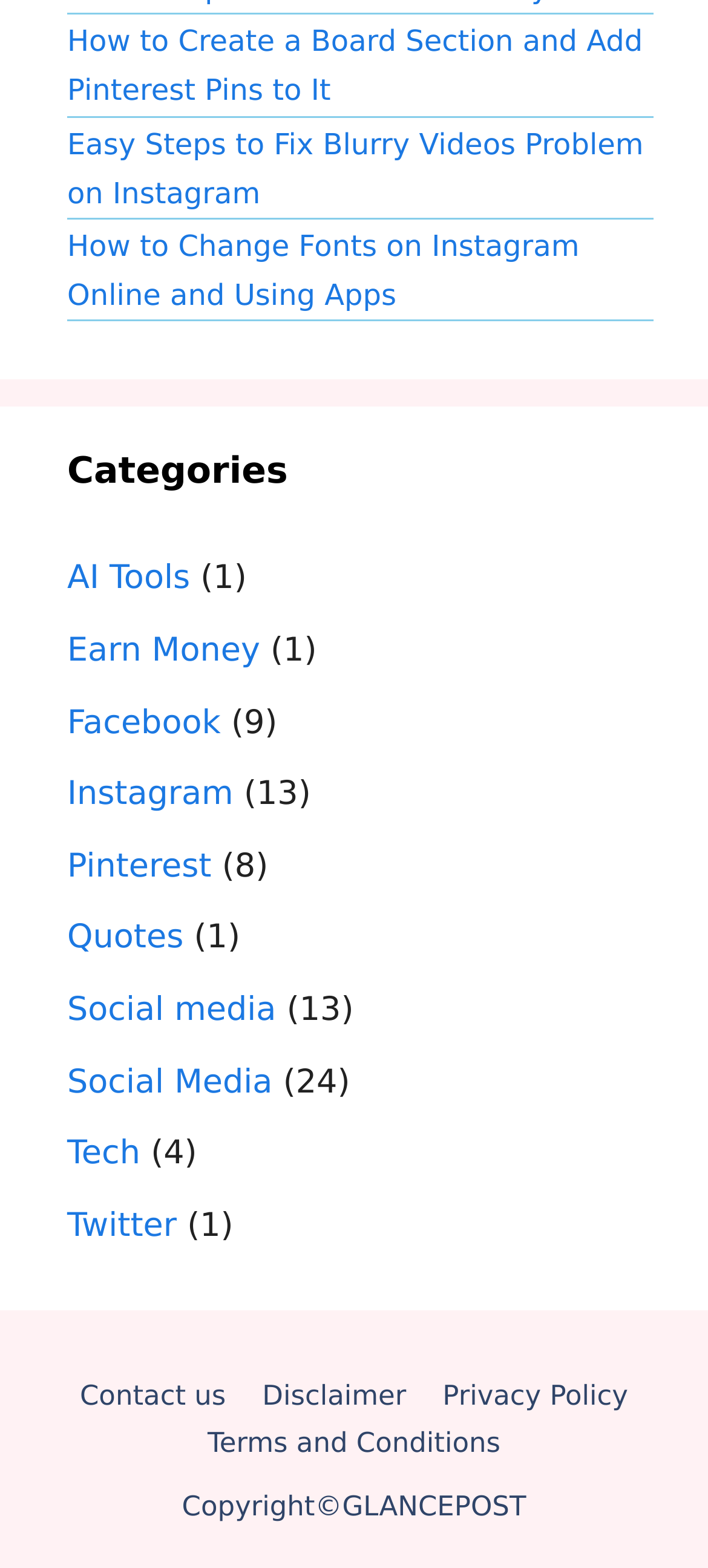What is the category with the most links?
Using the image as a reference, give an elaborate response to the question.

By examining the links under the 'Categories' heading, I noticed that 'Social Media' has 24 links, which is the highest number among all categories.